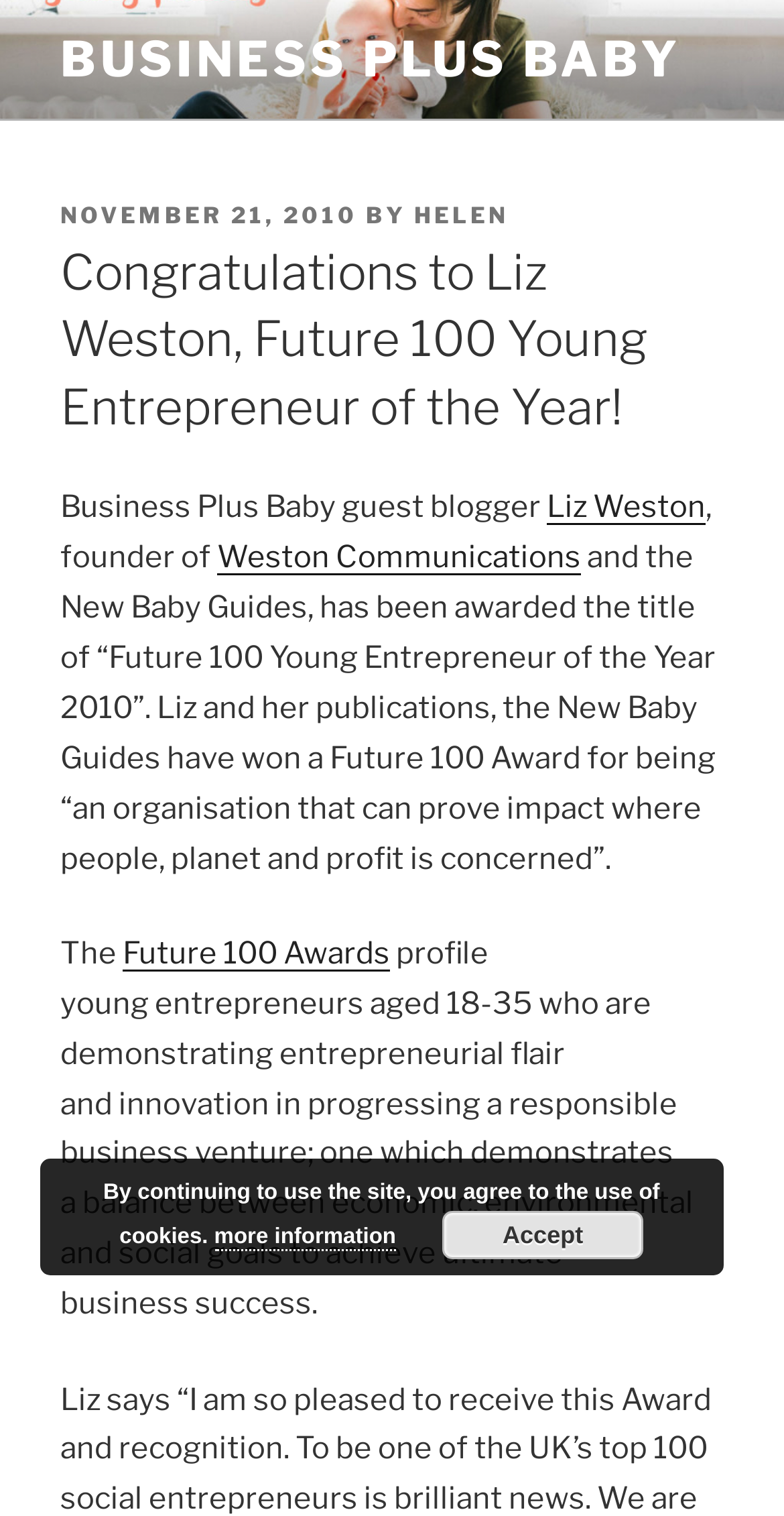Find the bounding box coordinates of the clickable region needed to perform the following instruction: "Get more information". The coordinates should be provided as four float numbers between 0 and 1, i.e., [left, top, right, bottom].

[0.273, 0.808, 0.505, 0.825]